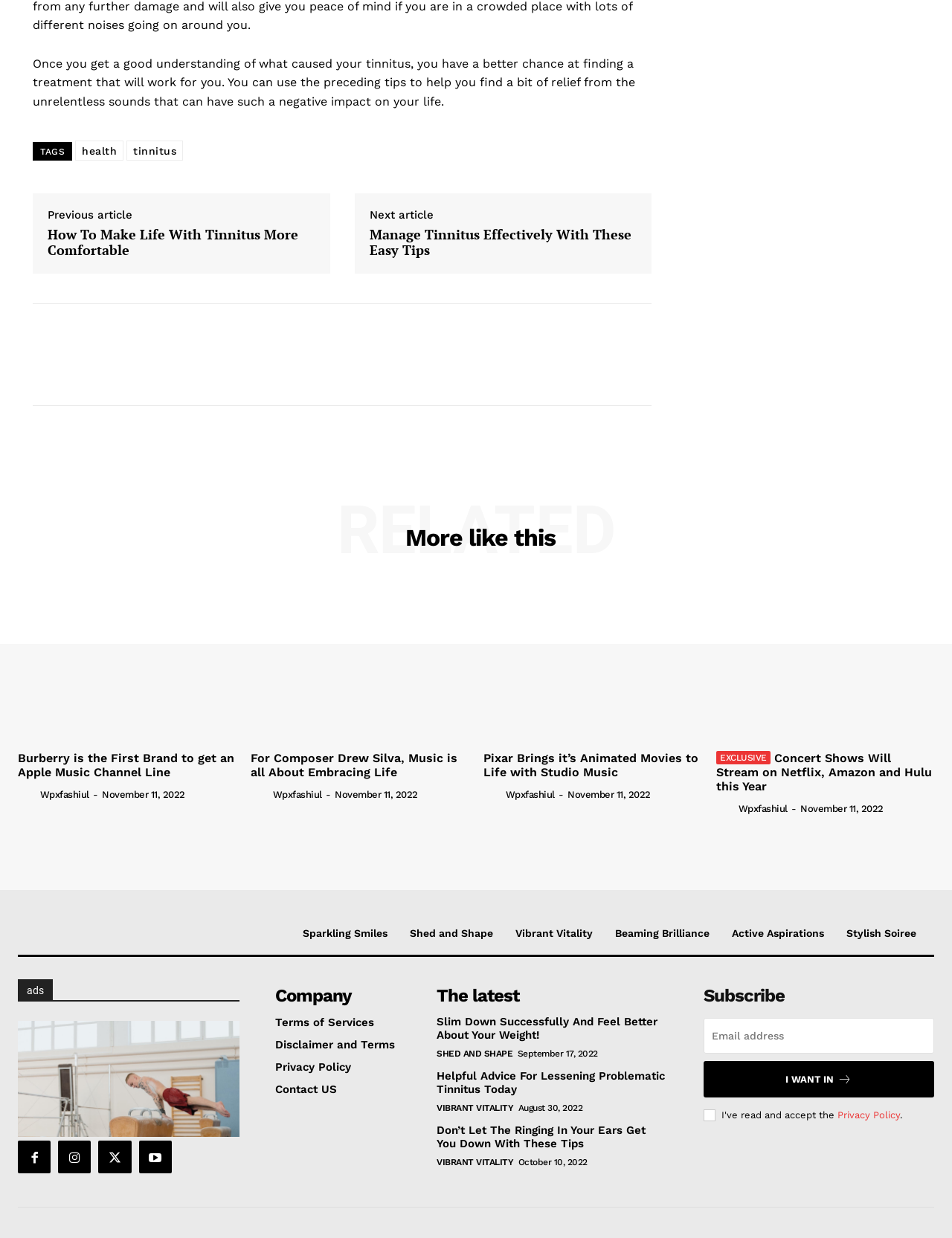Provide the bounding box coordinates of the UI element this sentence describes: "aria-label="email" name="email" placeholder="Email address"".

[0.739, 0.822, 0.981, 0.851]